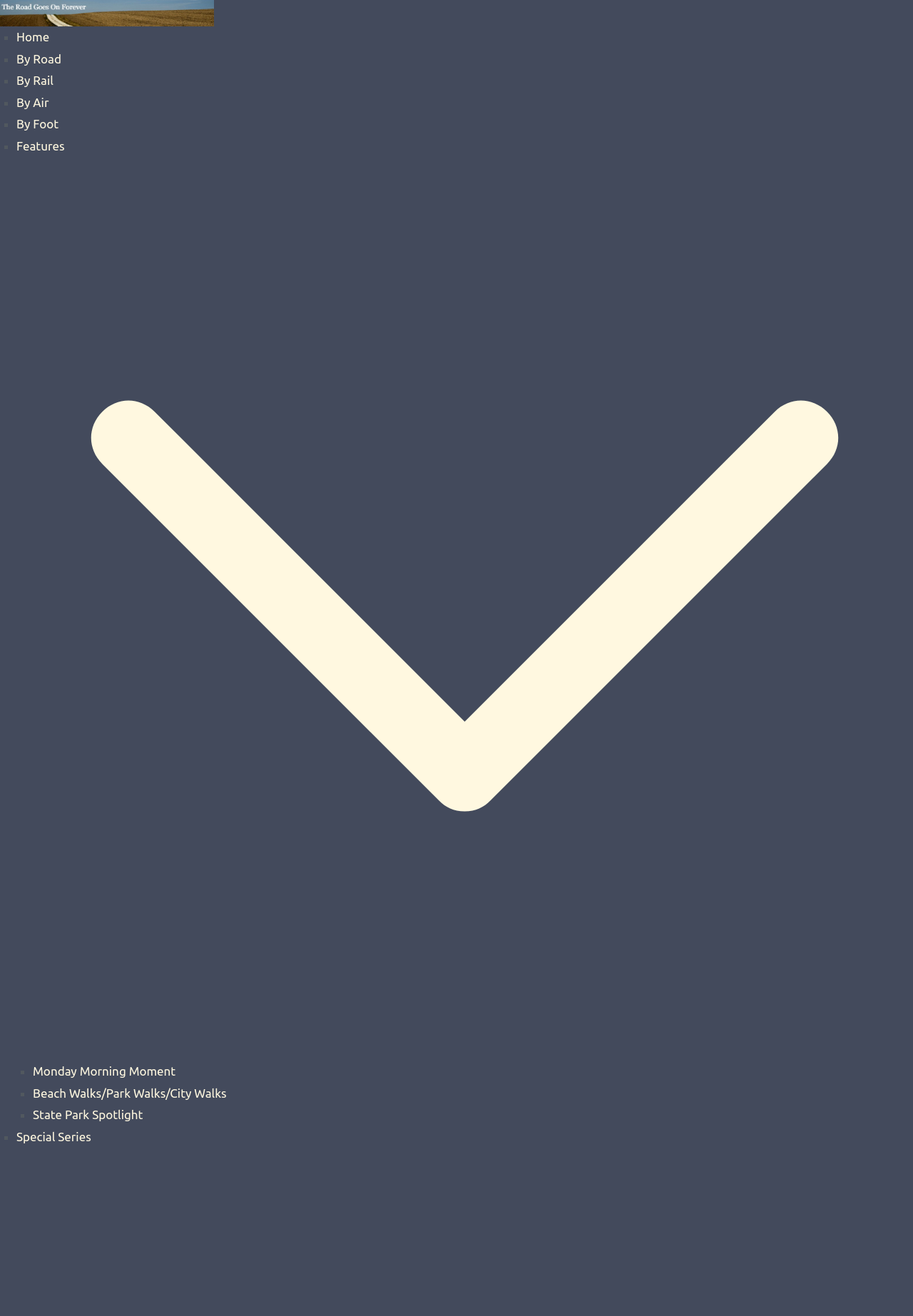Show the bounding box coordinates for the HTML element described as: "Home".

[0.018, 0.023, 0.054, 0.033]